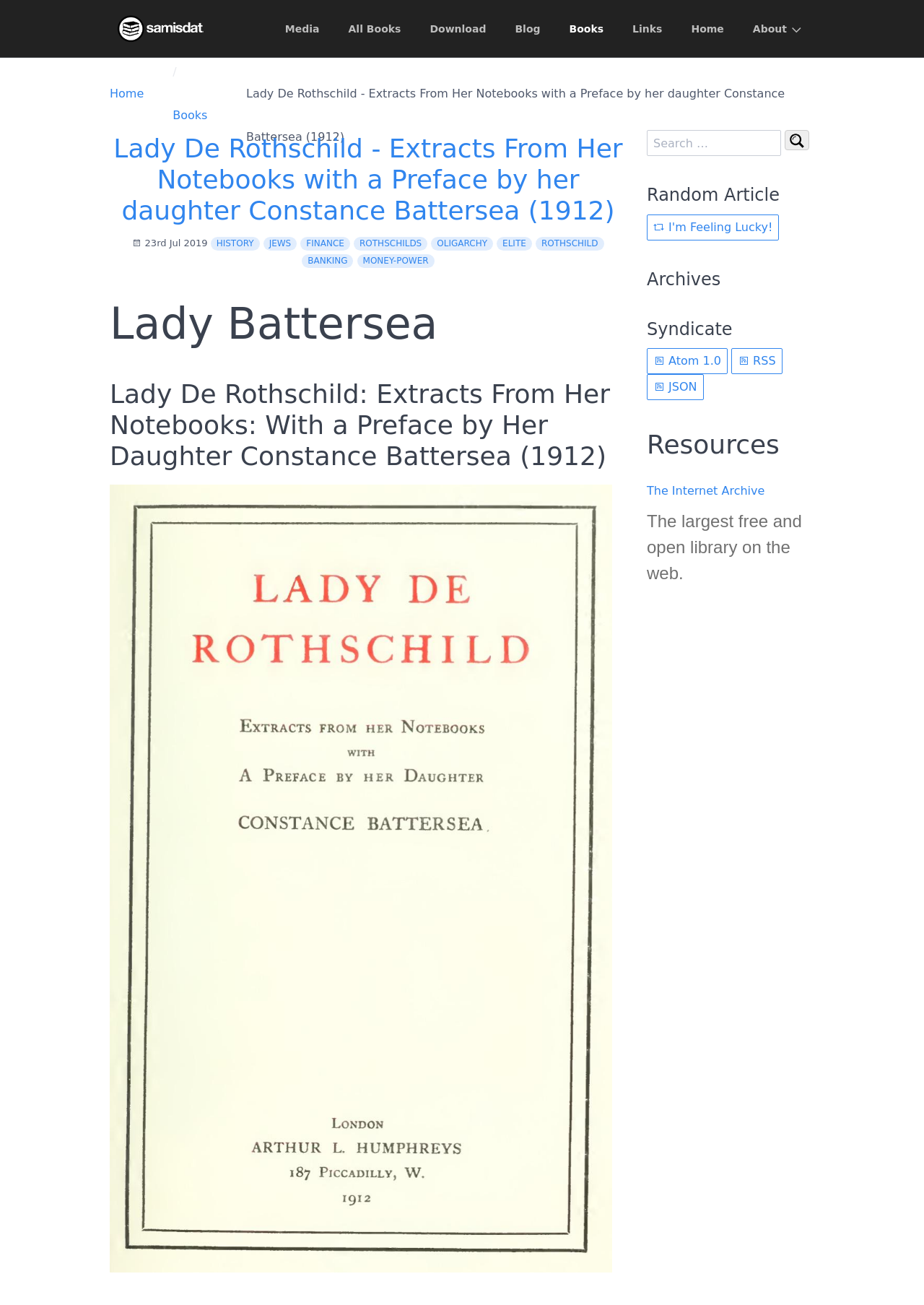Refer to the image and provide a thorough answer to this question:
What is the name of the daughter mentioned on this webpage?

I determined the answer by looking at the heading element with the text 'Lady De Rothschild - Extracts From Her Notebooks with a Preface by her daughter Constance Battersea (1912)'. This suggests that the webpage mentions a daughter named Constance Battersea.